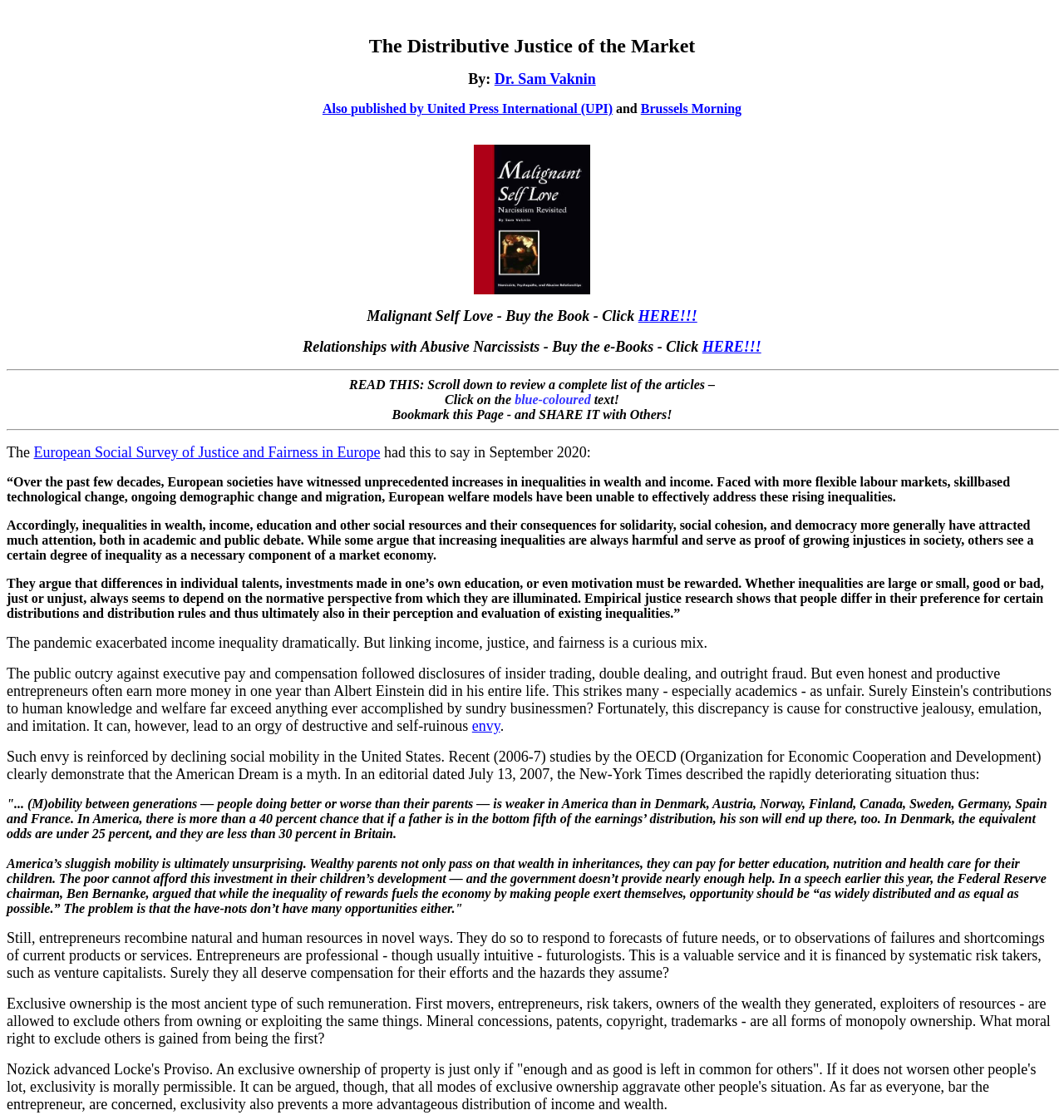Who is the author of the article?
Provide a short answer using one word or a brief phrase based on the image.

Dr. Sam Vaknin